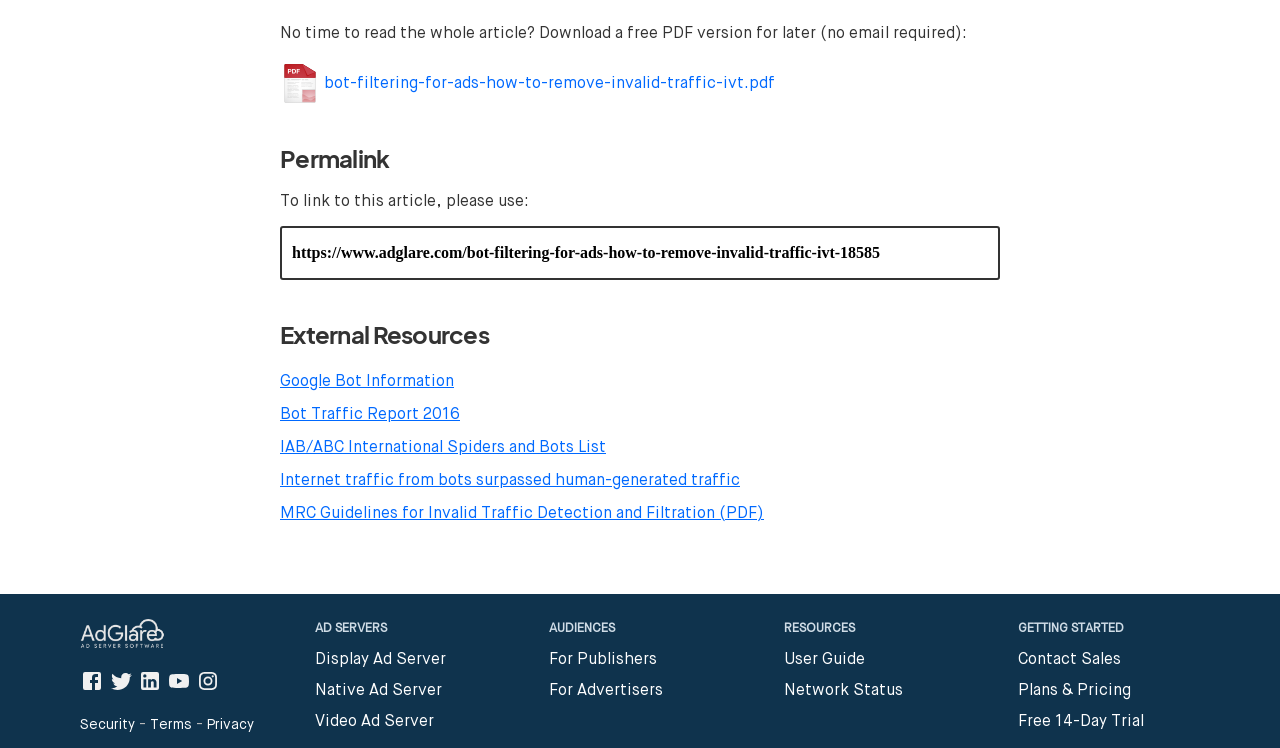Respond with a single word or phrase to the following question: What type of resources are listed under 'External Resources'?

Bot traffic related resources